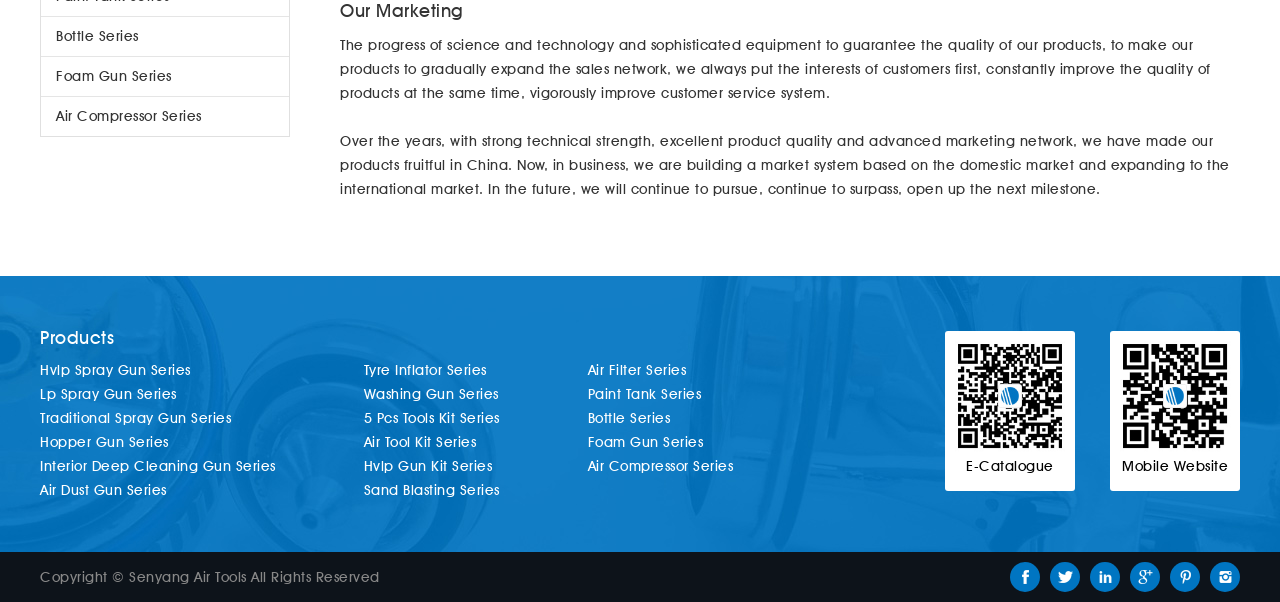Show the bounding box coordinates of the element that should be clicked to complete the task: "Learn about Hvlp Spray Gun Series".

[0.031, 0.595, 0.215, 0.635]